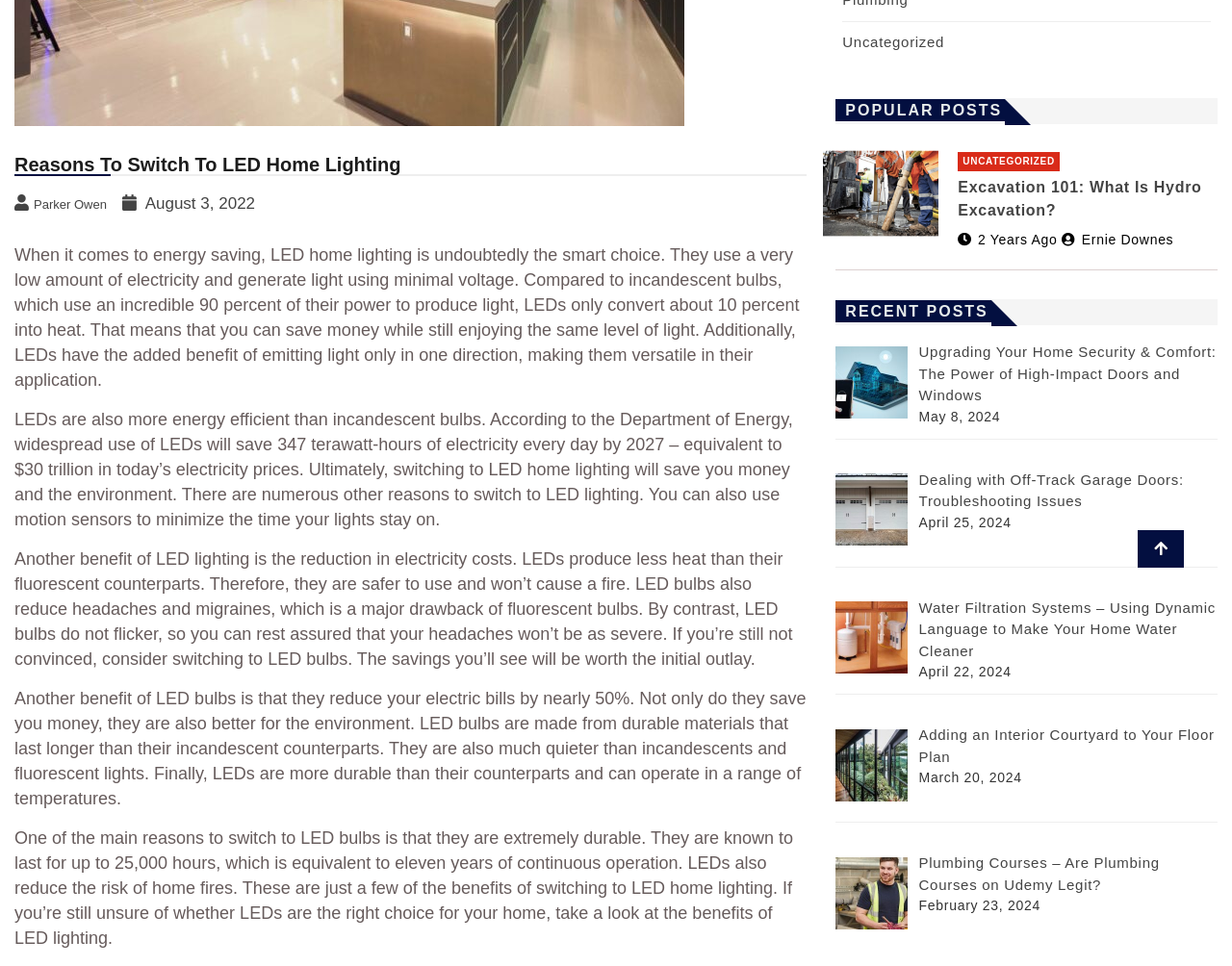Give the bounding box coordinates for the element described as: "Ernie Downes".

[0.862, 0.24, 0.953, 0.256]